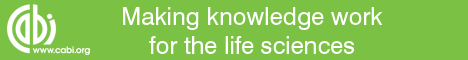What is the URL for?
Provide a detailed answer to the question using information from the image.

The website URL 'www.cabi.org' is included in the banner, inviting viewers to learn more about the organization's initiatives and contributions in the field of life sciences.